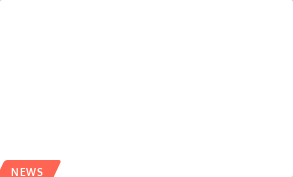Offer a detailed explanation of the image's components.

The image showcases a news item titled "Milan-Based Futura Raises $15M in Series A Funding." This article highlights a significant fundraising event for the company, which has garnered considerable attention within the educational technology sector. Alongside the article, readers can explore related news articles and updates, emphasizing the vibrant nature of the industry and ongoing financial developments. The image draws readers in with its bold headlines and clear informational structure, making it a key part of the content on the webpage.